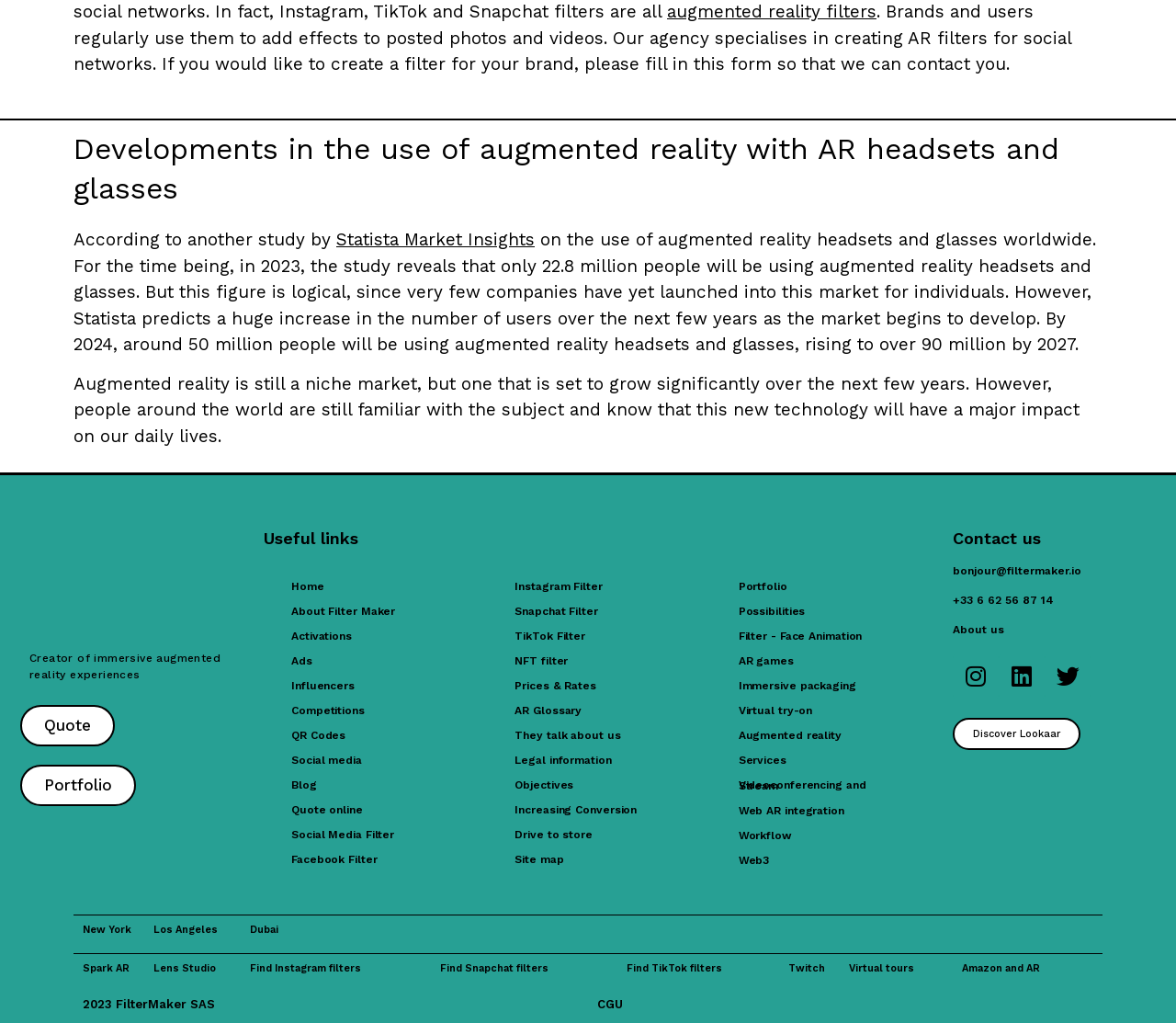What is the company's specialty?
Utilize the information in the image to give a detailed answer to the question.

Based on the webpage content, the company specializes in creating AR filters for social networks, as mentioned in the StaticText element with the text 'Our agency specialises in creating AR filters for social networks.'